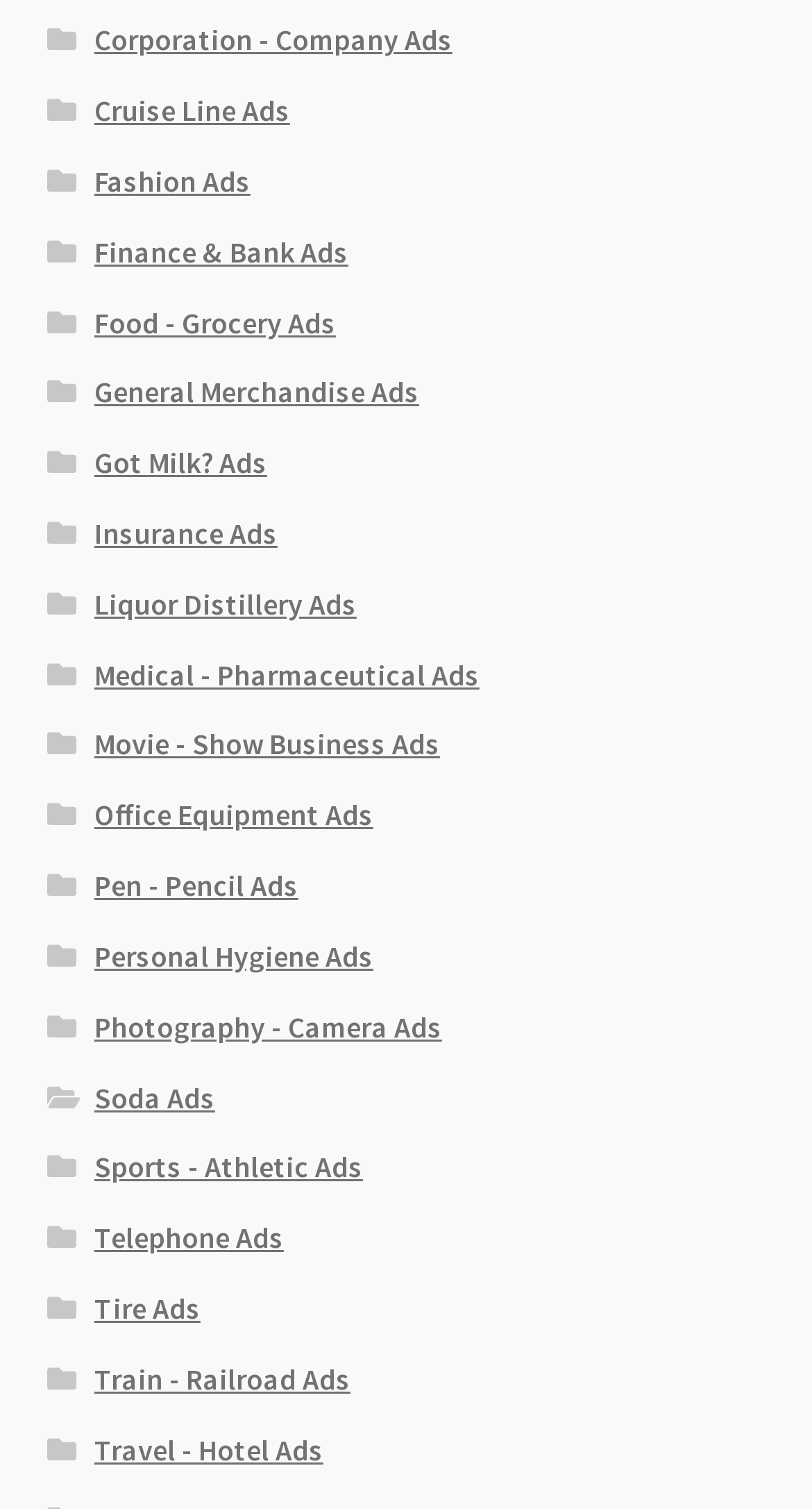Determine the bounding box coordinates of the region to click in order to accomplish the following instruction: "Look at Travel - Hotel Ads". Provide the coordinates as four float numbers between 0 and 1, specifically [left, top, right, bottom].

[0.116, 0.948, 0.398, 0.973]